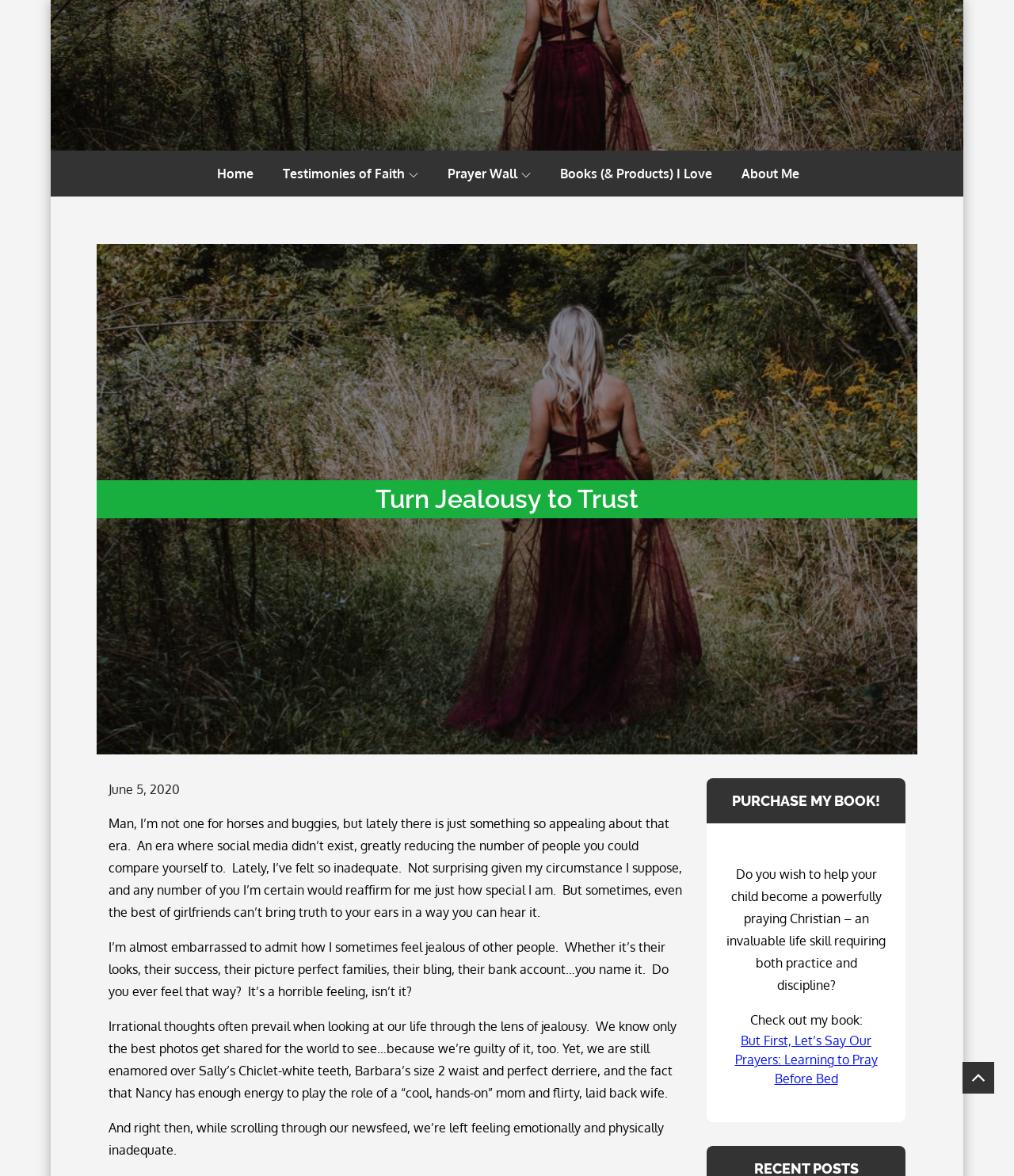Find the bounding box coordinates for the HTML element described in this sentence: "Home". Provide the coordinates as four float numbers between 0 and 1, in the format [left, top, right, bottom].

[0.2, 0.128, 0.264, 0.167]